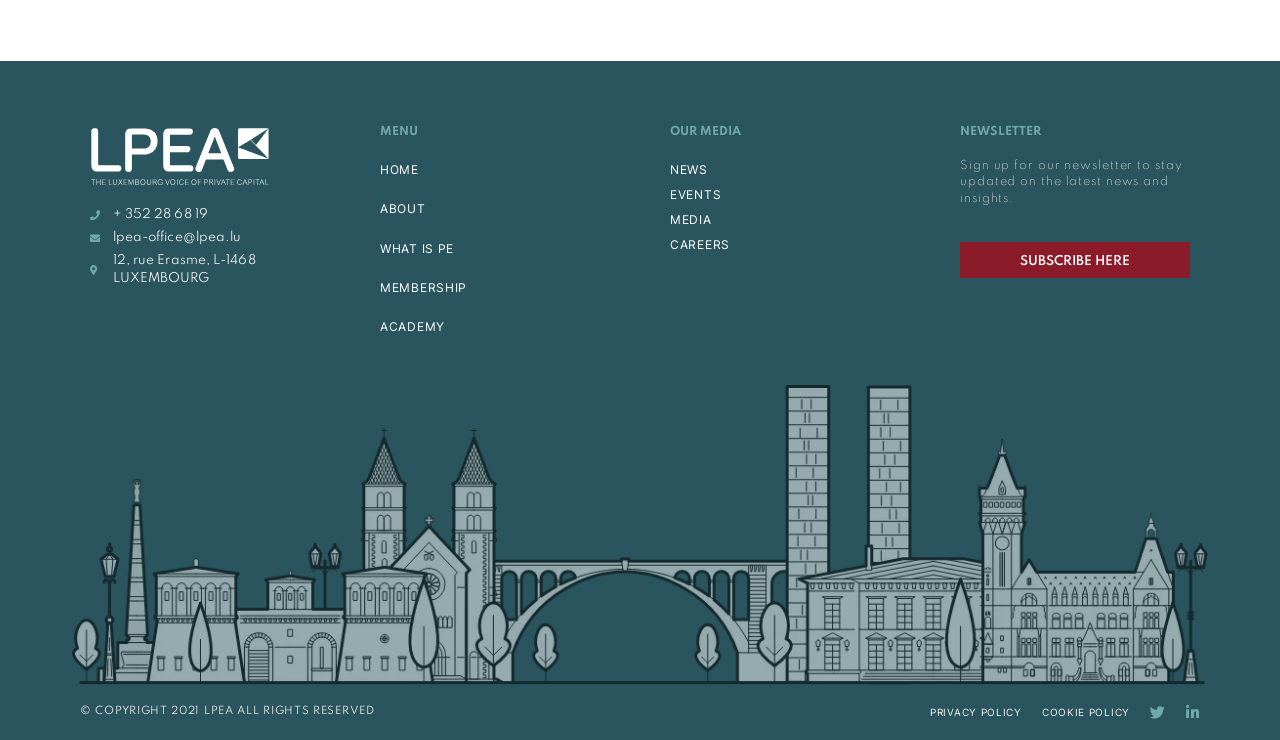Identify the bounding box for the described UI element. Provide the coordinates in (top-left x, top-left y, bottom-right x, bottom-right y) format with values ranging from 0 to 1: lpea-office@lpea.lu

[0.07, 0.309, 0.25, 0.333]